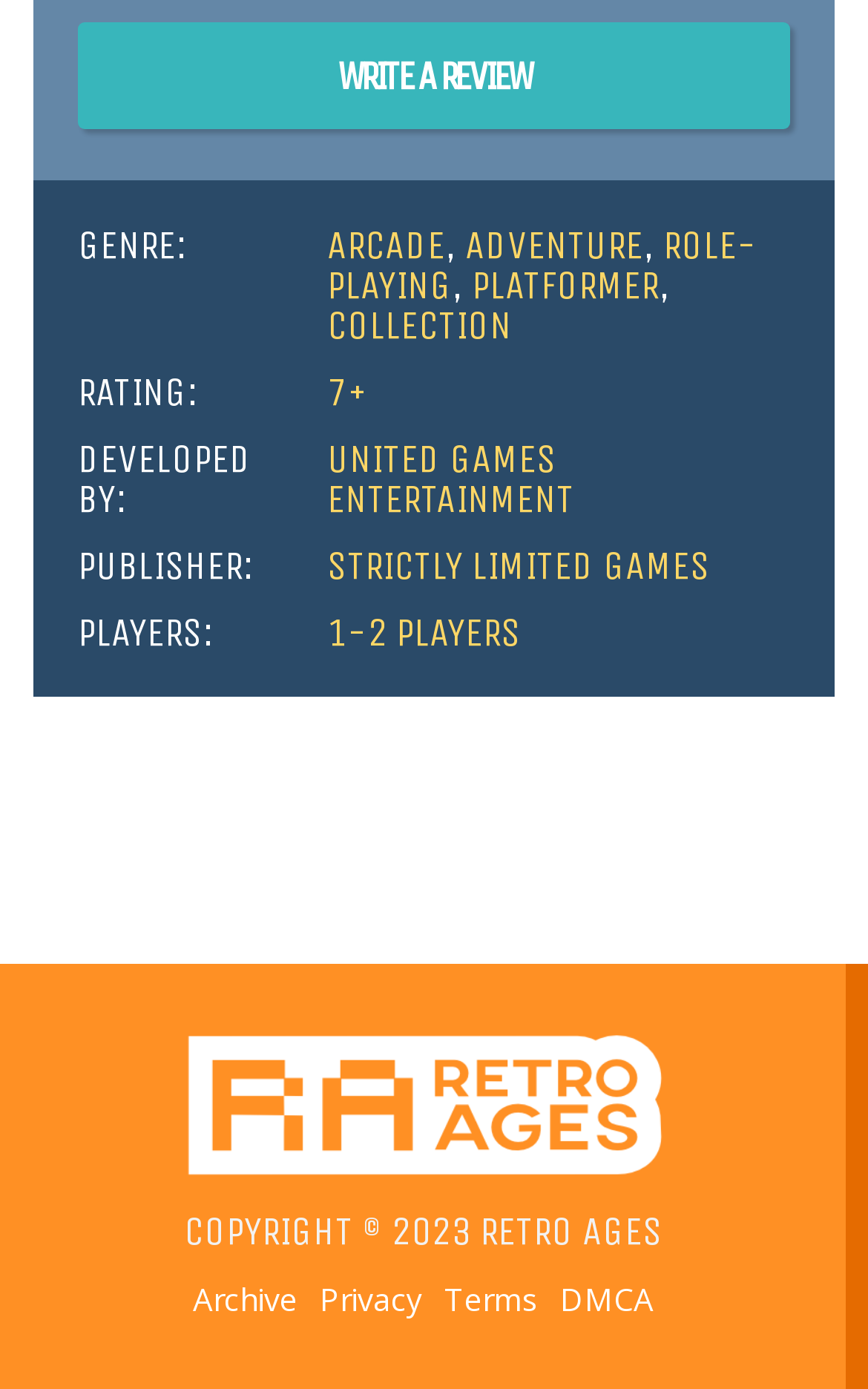Use a single word or phrase to answer the question:
Who is the developer of the game?

UNITED GAMES ENTERTAINMENT